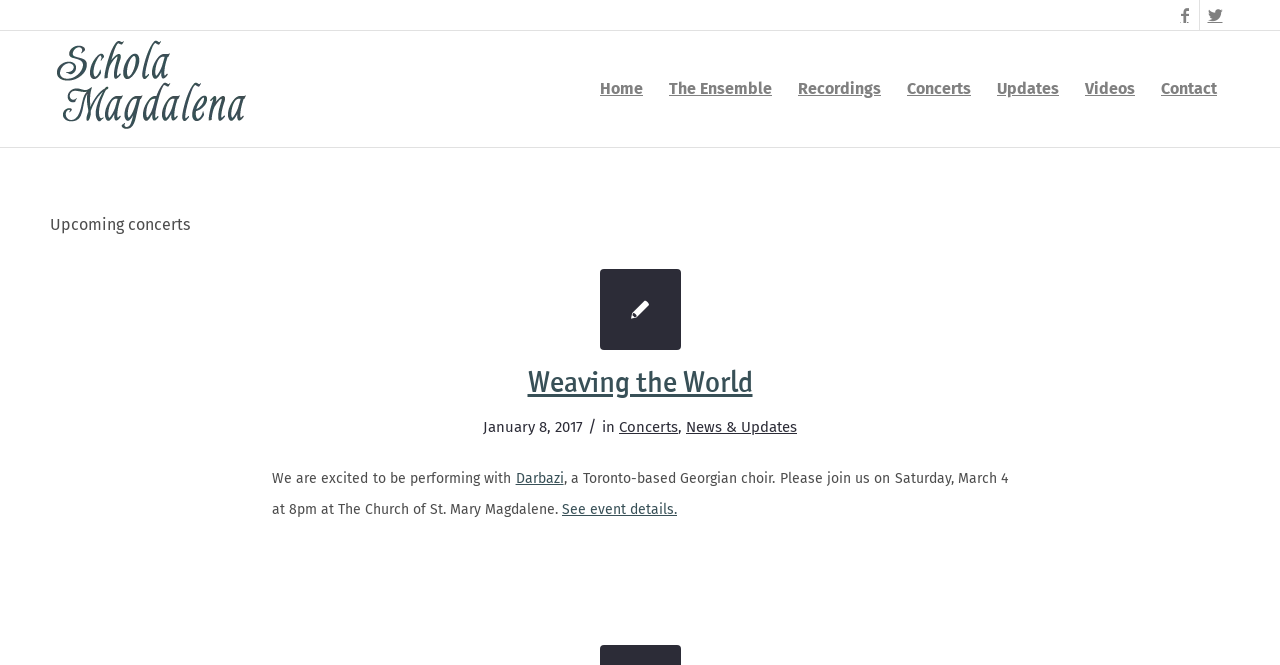What is the title of the upcoming concert?
Kindly give a detailed and elaborate answer to the question.

The title of the upcoming concert can be found in the article section of the webpage, where it is written as 'Weaving the World' in a heading format.